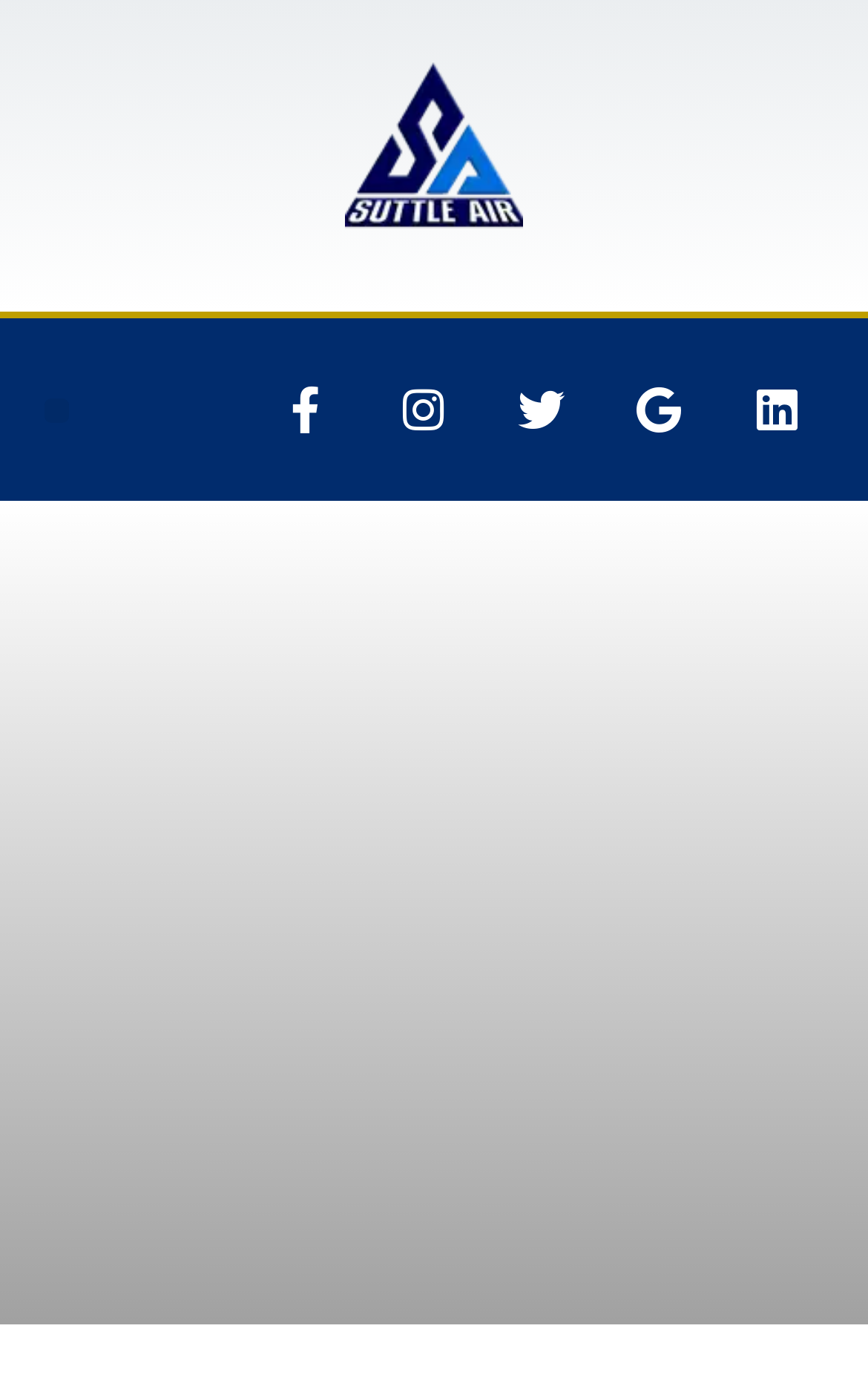What is the logo of the company?
Look at the webpage screenshot and answer the question with a detailed explanation.

The logo of the company is Suttle Air, which can be found at the top left of the webpage, inside a link element with a bounding box of [0.397, 0.04, 0.603, 0.169].